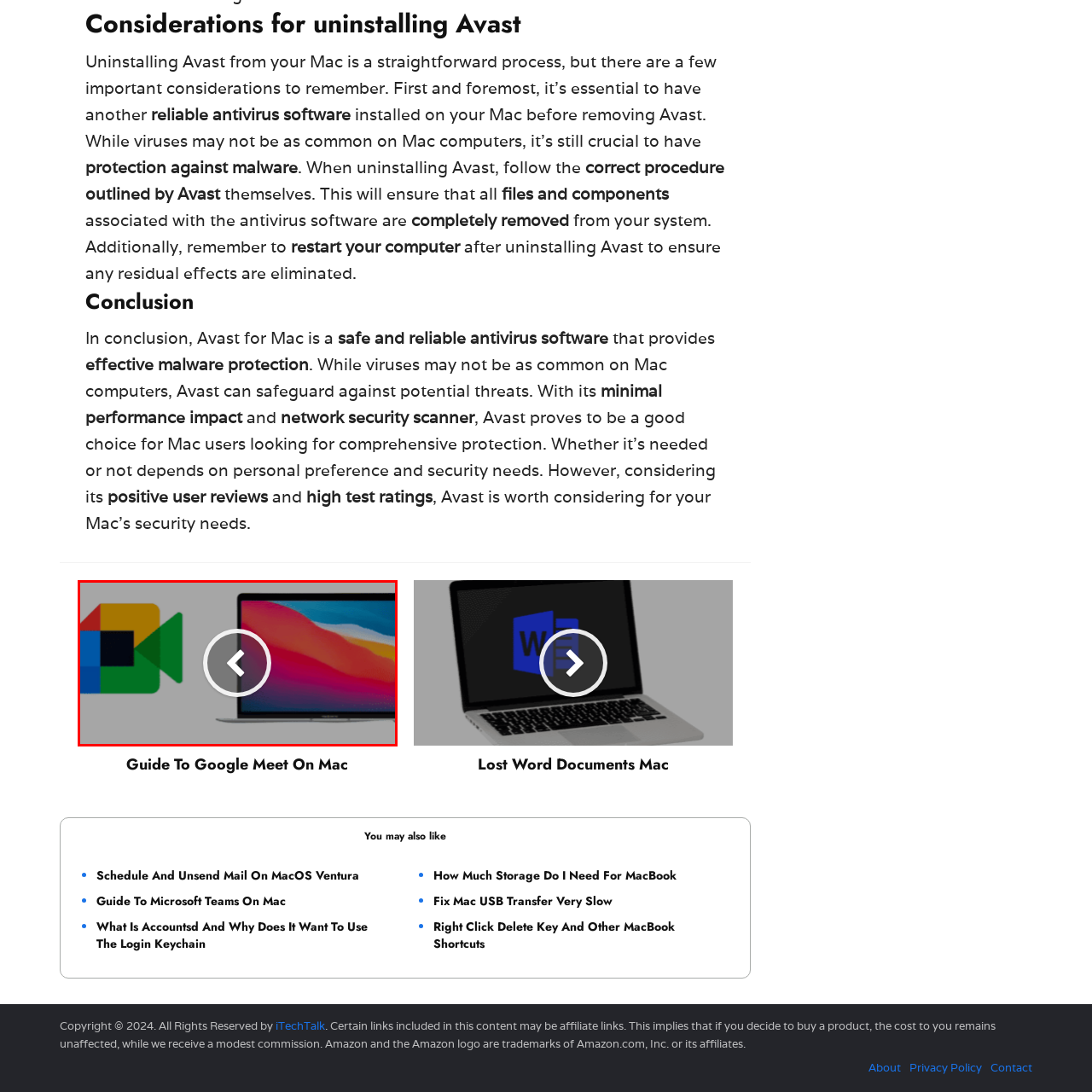What is the purpose of the circular button with a left-facing arrow?
Focus on the area within the red boundary in the image and answer the question with one word or a short phrase.

Navigation or returning to a previous screen